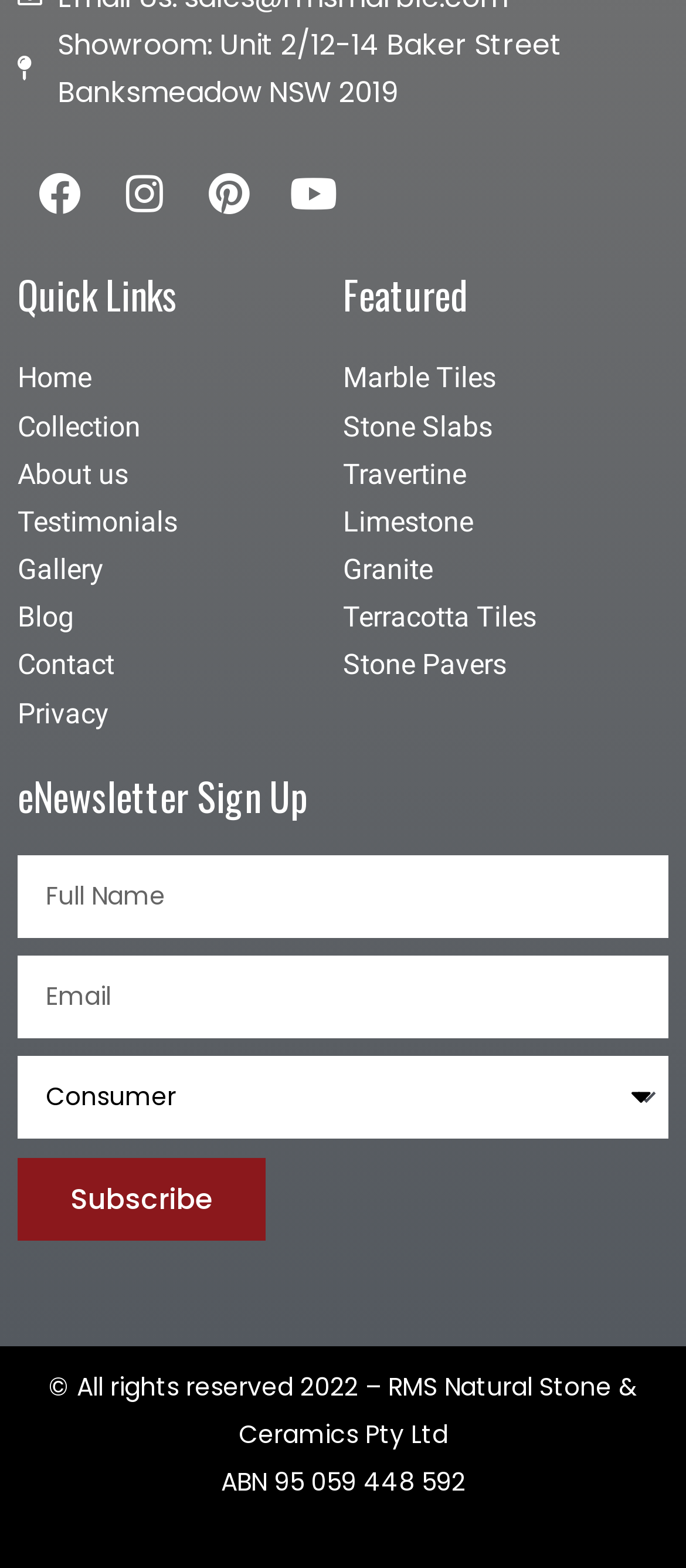Please identify the bounding box coordinates of the element's region that should be clicked to execute the following instruction: "Enter your full name in the text box". The bounding box coordinates must be four float numbers between 0 and 1, i.e., [left, top, right, bottom].

[0.026, 0.545, 0.974, 0.598]